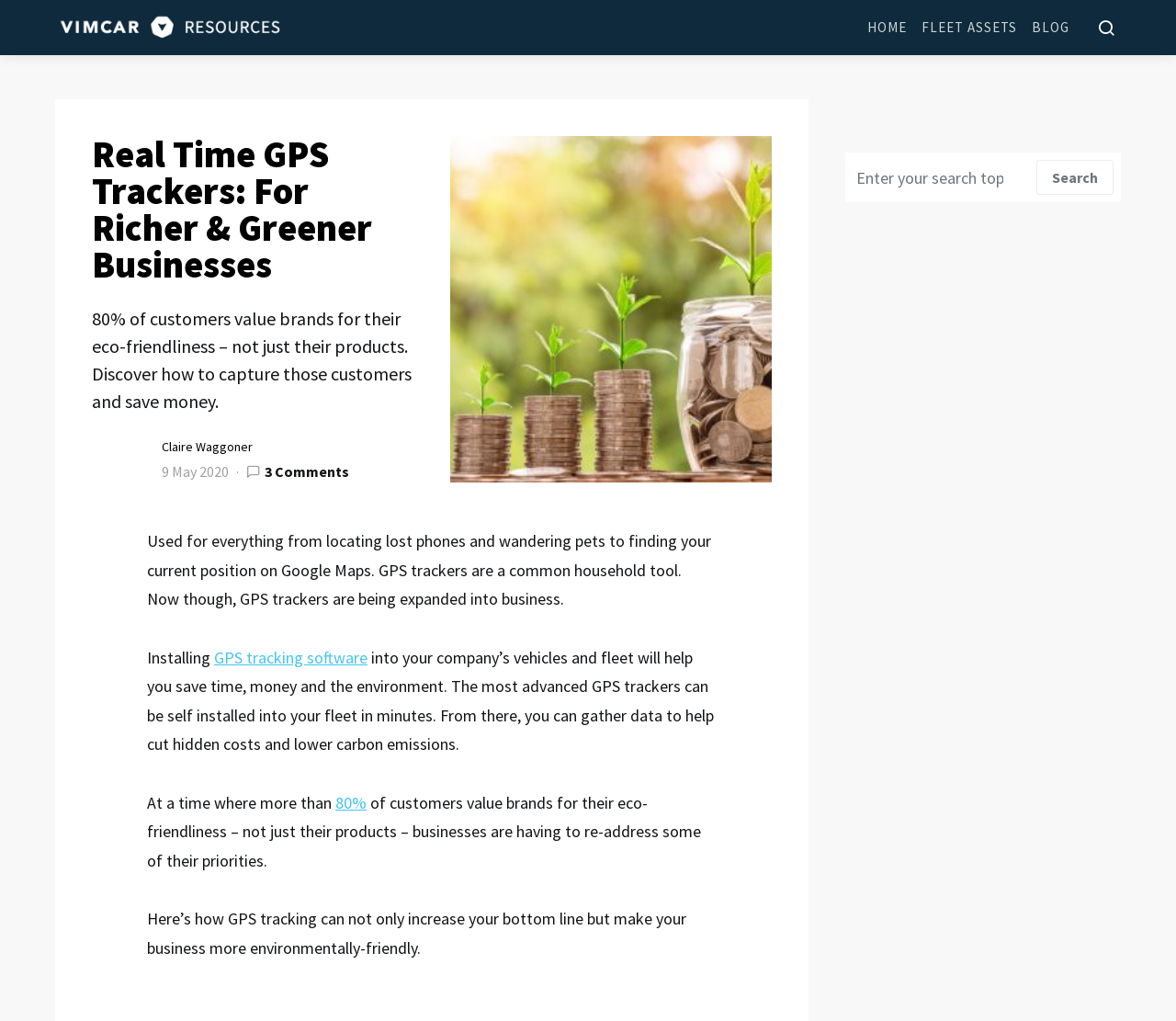For the following element description, predict the bounding box coordinates in the format (top-left x, top-left y, bottom-right x, bottom-right y). All values should be floating point numbers between 0 and 1. Description: parent_node: HOME

[0.047, 0.005, 0.242, 0.049]